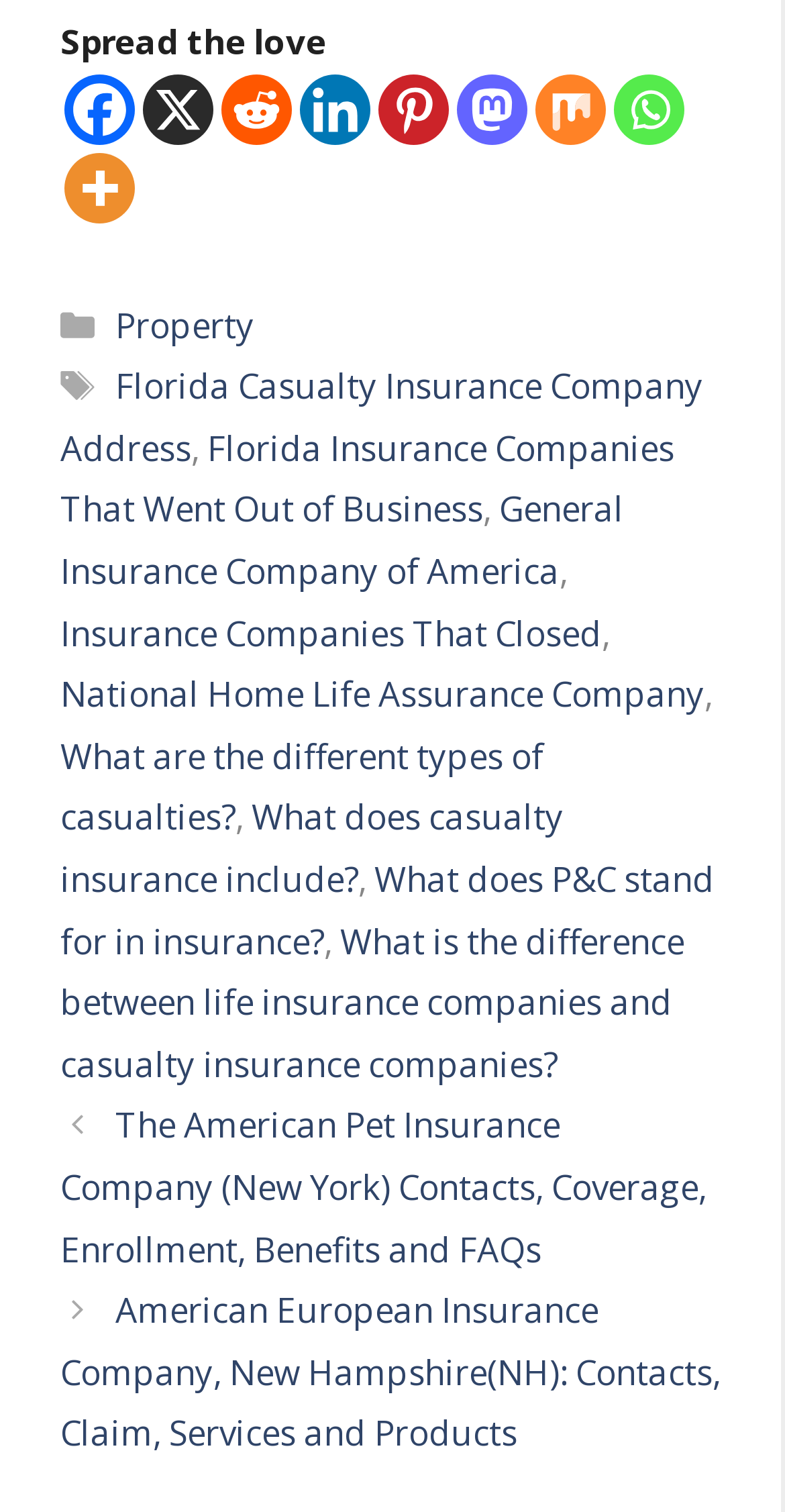Identify the coordinates of the bounding box for the element described below: "Insurance Companies That Closed". Return the coordinates as four float numbers between 0 and 1: [left, top, right, bottom].

[0.077, 0.403, 0.767, 0.434]